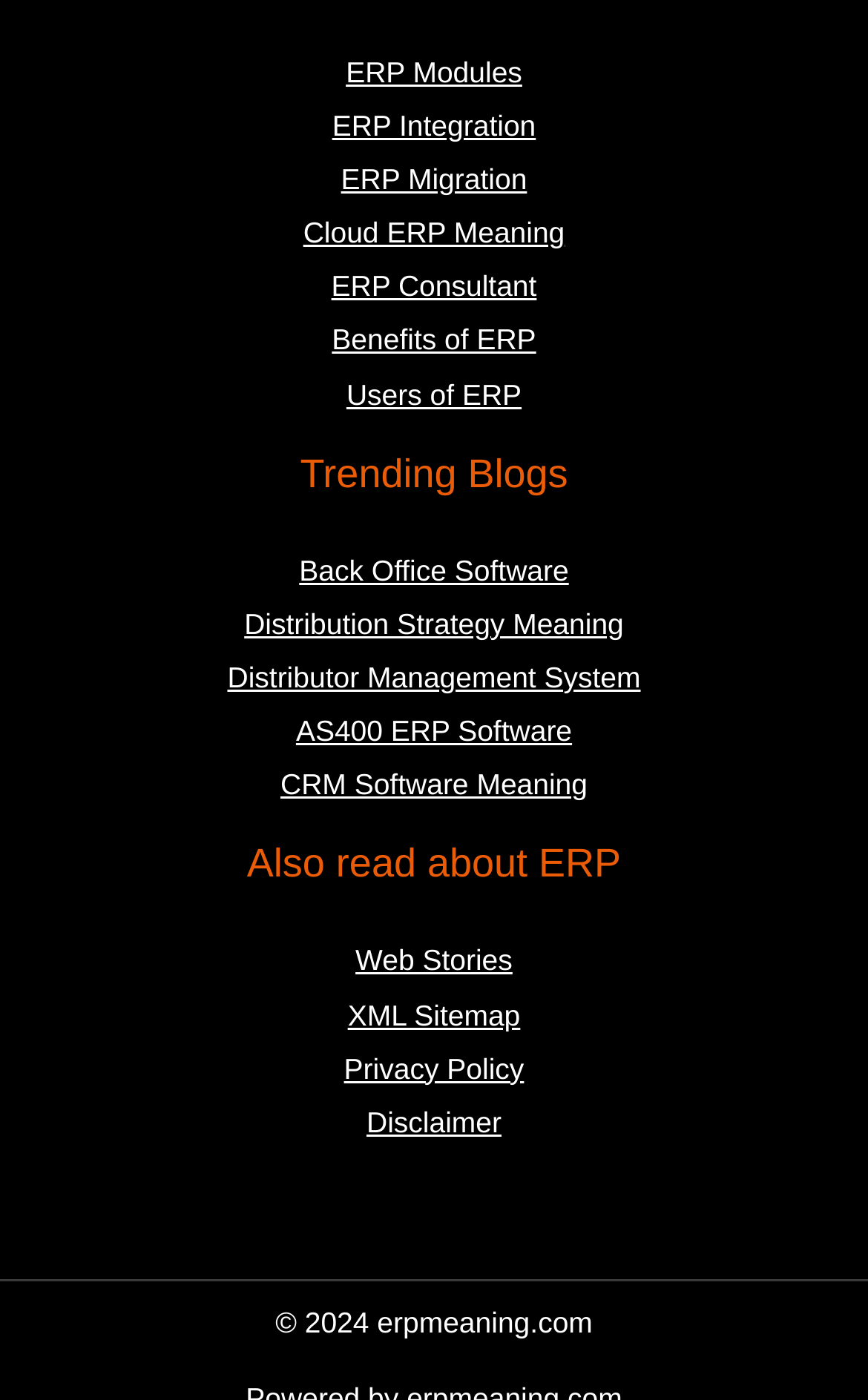Give a one-word or short phrase answer to this question: 
How many footer widgets are present on the webpage?

2